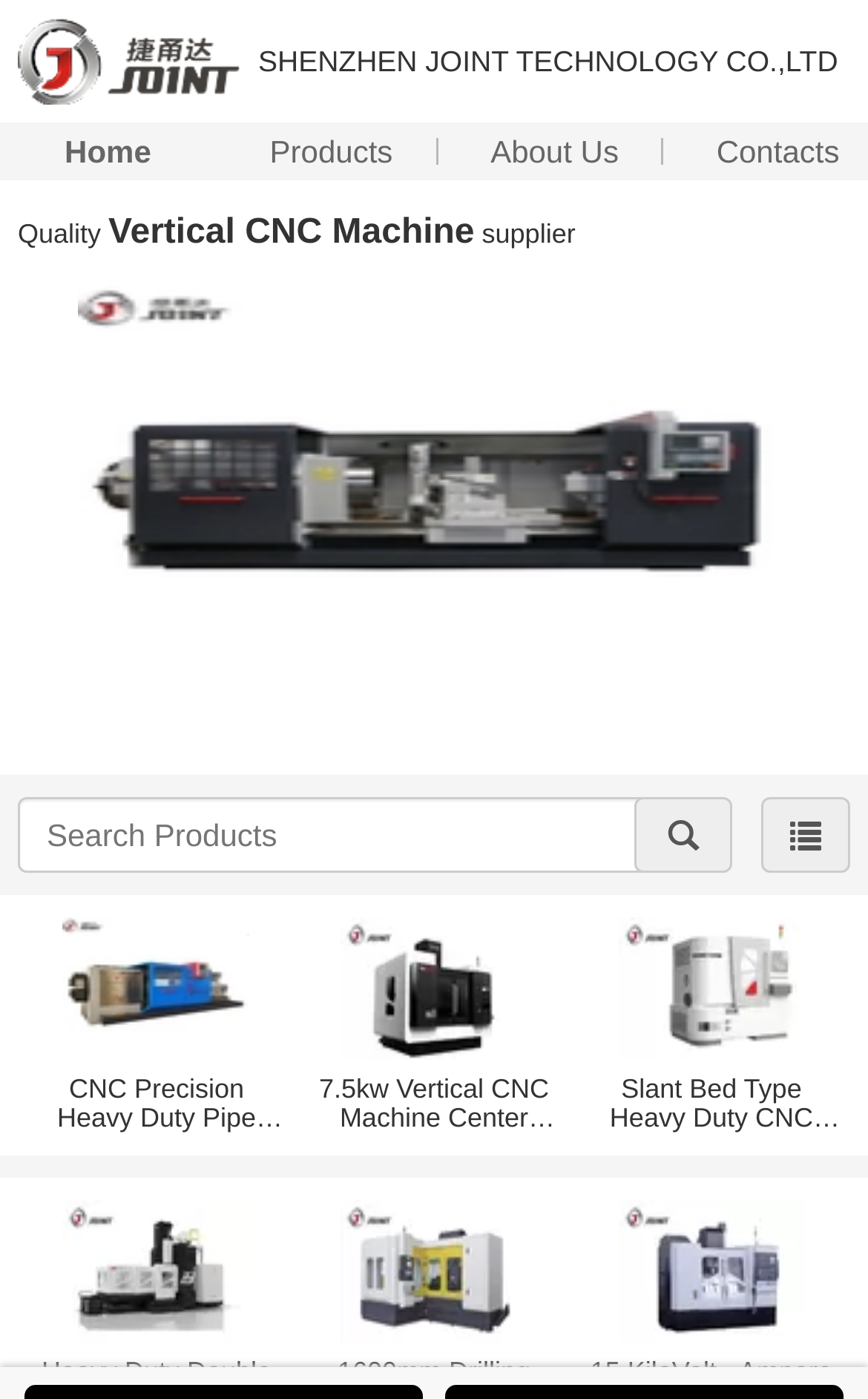Locate the bounding box coordinates of the element that should be clicked to execute the following instruction: "Go to the 'About Us' page".

[0.527, 0.088, 0.751, 0.129]